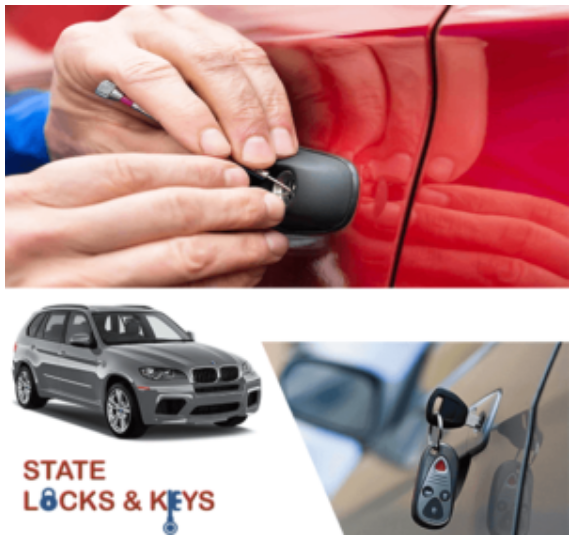Give a comprehensive caption for the image.

The image showcases a locksmith at work, expertly manipulating a lock on a vibrant red car door, demonstrating the skills vital for a smooth auto lockout process. The top portion of the image emphasizes the intricate details of the locksmith's hands and tools as they engage with the locking mechanism, symbolizing the stressful yet manageable experience of being locked out. Beneath this scene is a graphic featuring a sleek silver SUV cleverly labeled "STATE LOCKS & KEYS," reinforcing their locksmith services. To the right, a close-up capture of a car key fob highlights the convenience of modern key technology, showcasing the locksmith's ability to assist with key replacements and emergency services. This comprehensive depiction emphasizes professionalism and efficiency in automotive locksmithing, underlining the importance of having expert help at hand during unexpected lockouts.